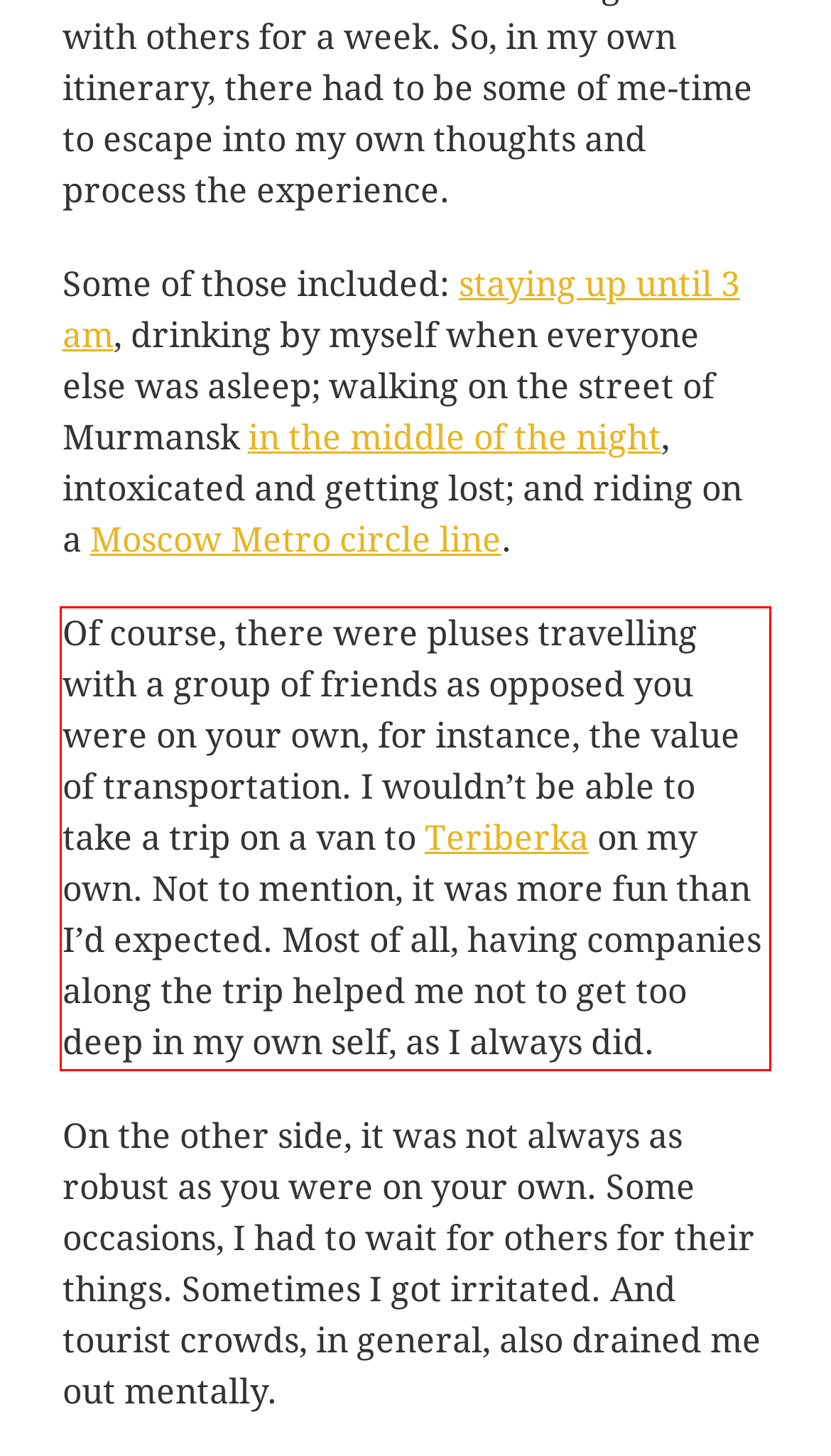Please look at the webpage screenshot and extract the text enclosed by the red bounding box.

Of course, there were pluses travelling with a group of friends as opposed you were on your own, for instance, the value of transportation. I wouldn’t be able to take a trip on a van to Teriberka on my own. Not to mention, it was more fun than I’d expected. Most of all, having companies along the trip helped me not to get too deep in my own self, as I always did.